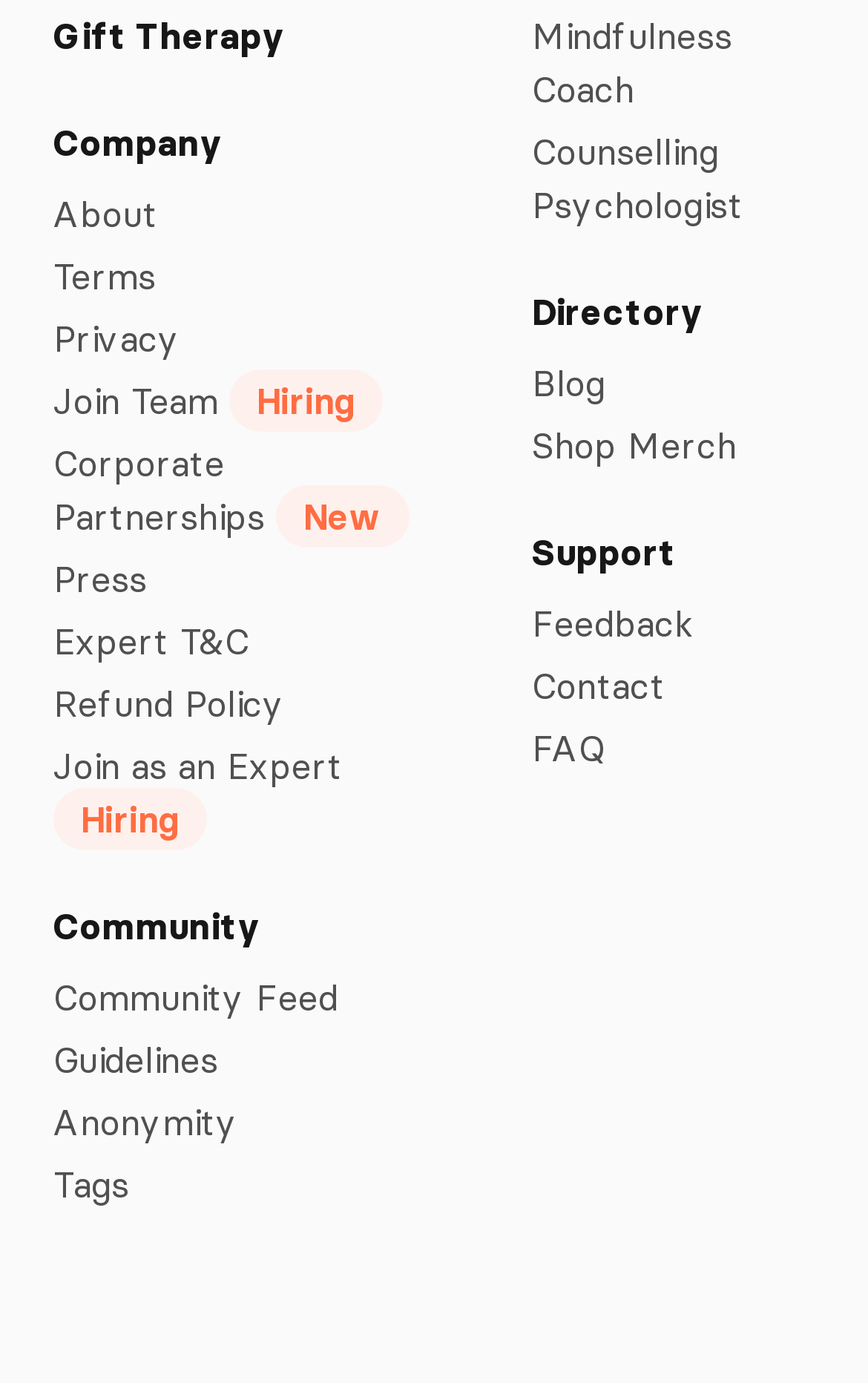Please examine the image and answer the question with a detailed explanation:
How many sections are there on the webpage?

I identified four sections on the webpage: 'Company', 'Directory', 'Community', and 'Support'. These sections are separated by distinct headings and have different links and content under each section.